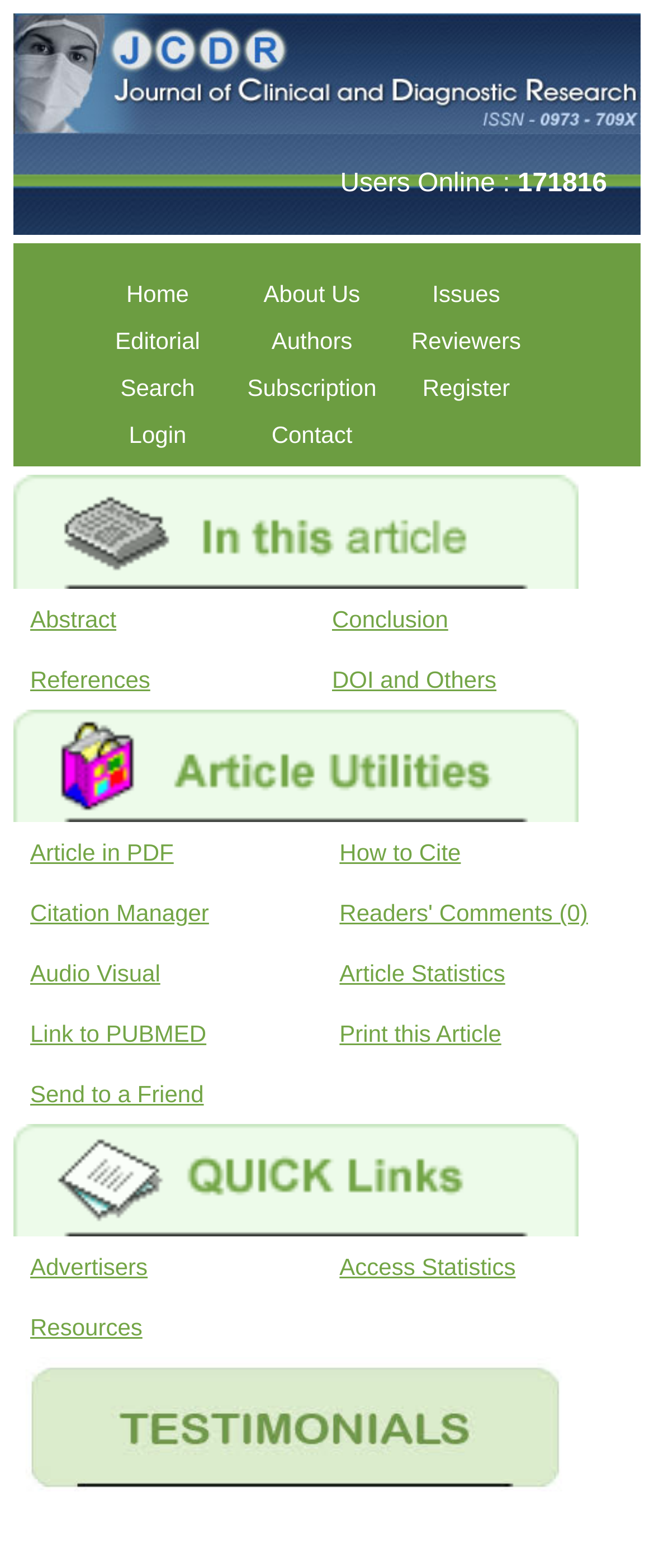Please examine the image and provide a detailed answer to the question: What is the name of the journal?

The name of the journal can be found in the image at the top of the page, which has the text 'Journal of Clinical and Diagnostic Research, ISSN - 0973 - 709X'.